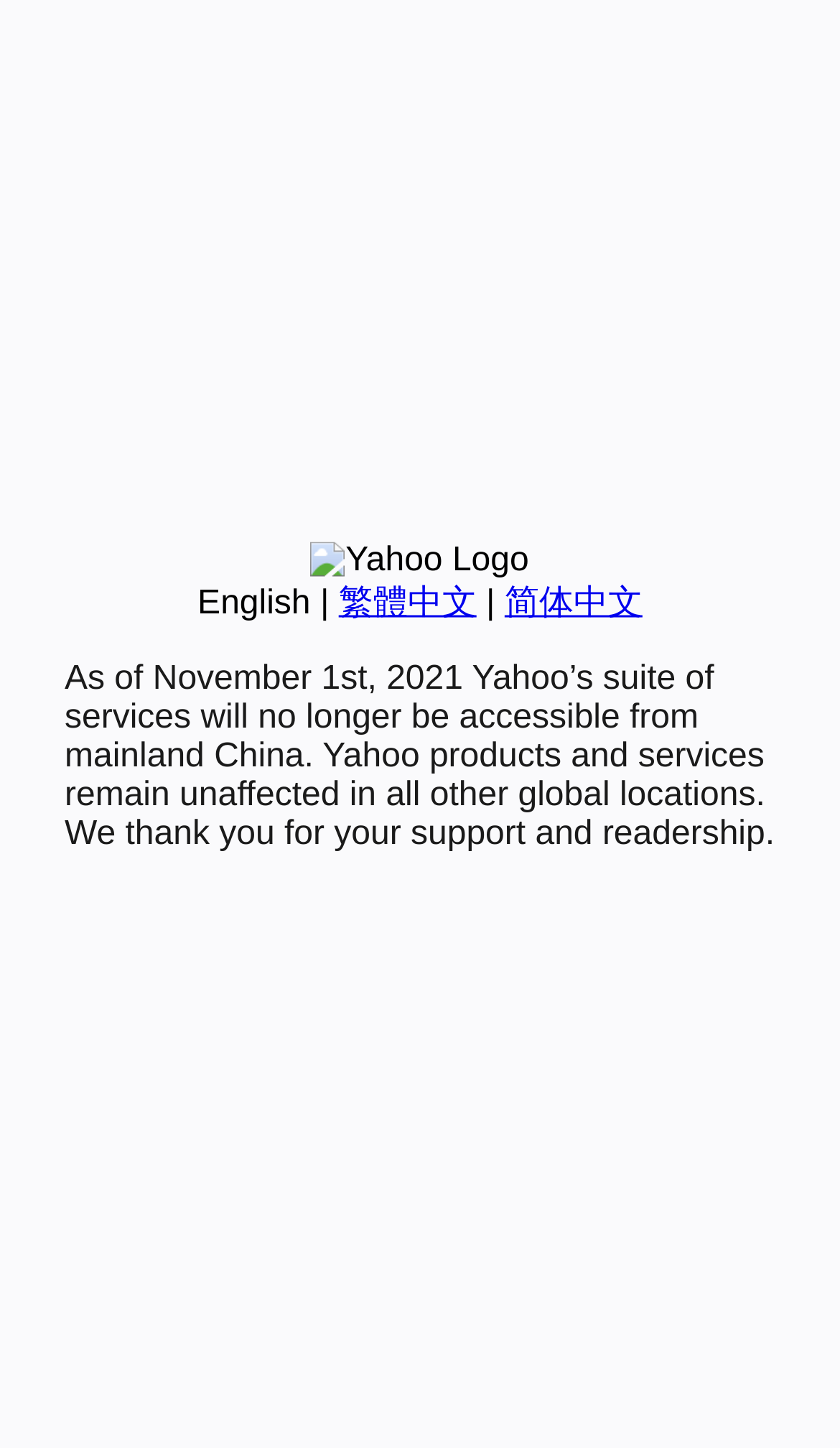Determine the bounding box for the HTML element described here: "繁體中文". The coordinates should be given as [left, top, right, bottom] with each number being a float between 0 and 1.

[0.403, 0.404, 0.567, 0.429]